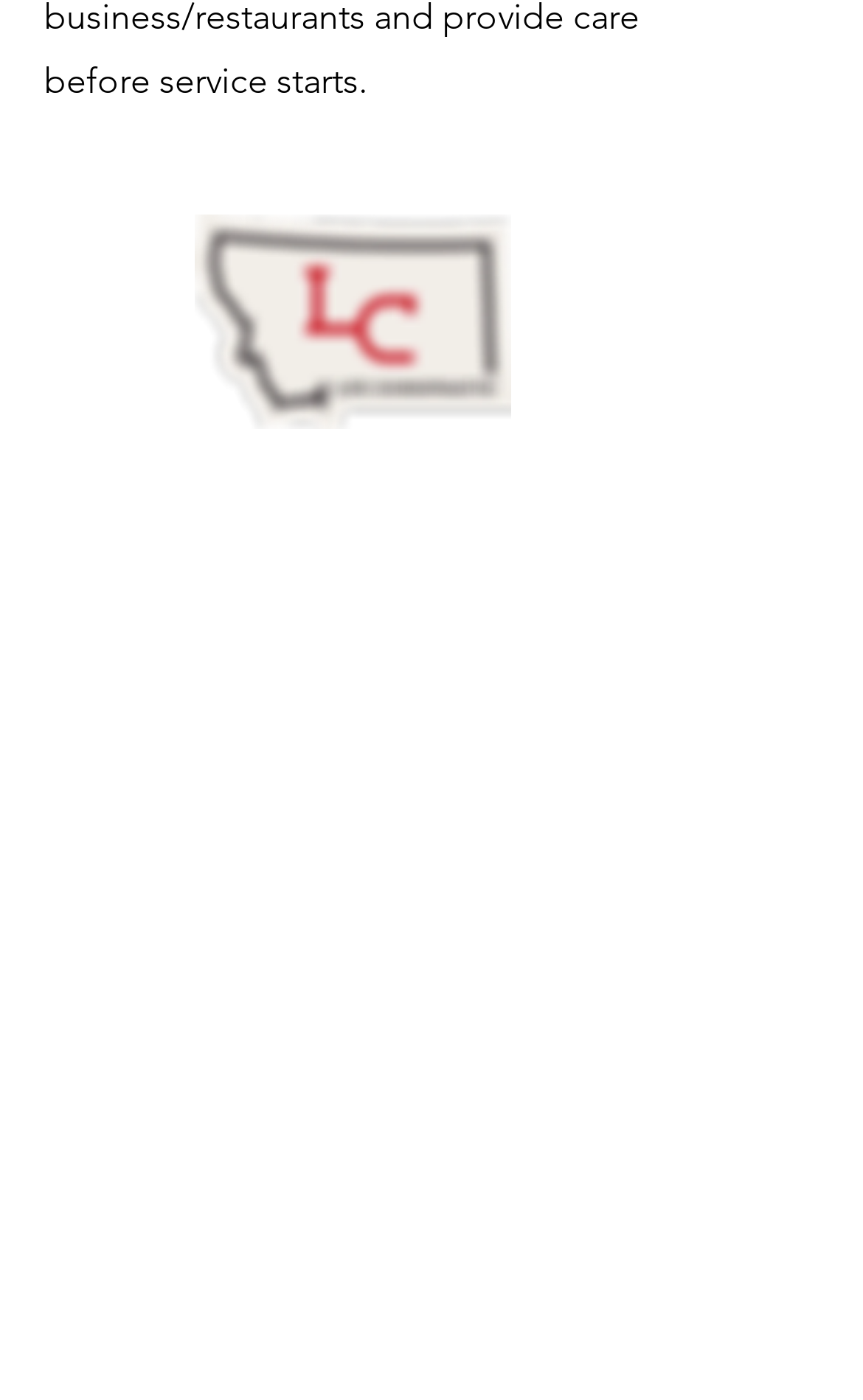Please identify the bounding box coordinates of the element's region that I should click in order to complete the following instruction: "View the location". The bounding box coordinates consist of four float numbers between 0 and 1, i.e., [left, top, right, bottom].

[0.051, 0.816, 0.532, 0.846]